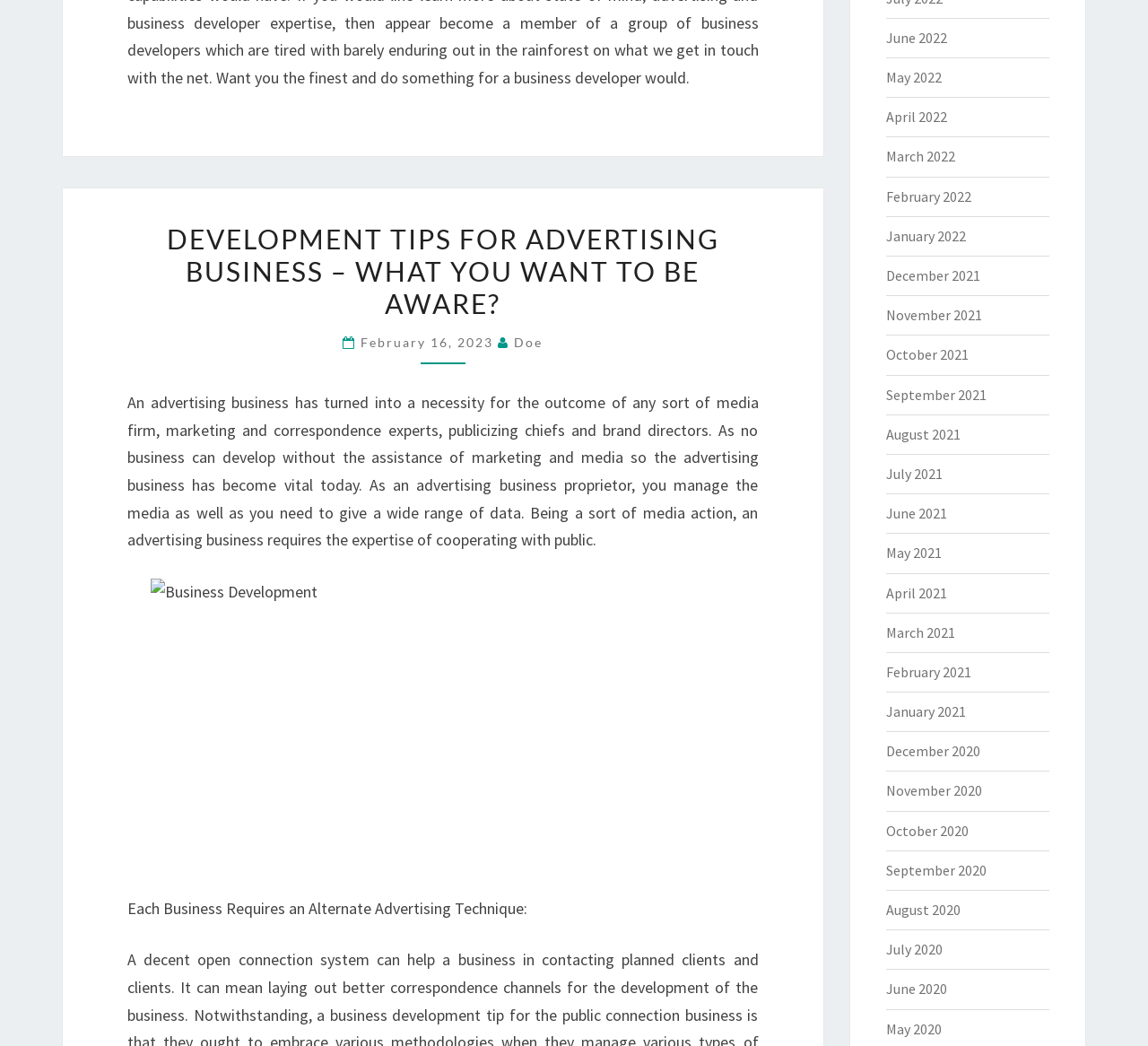Locate the bounding box coordinates of the element I should click to achieve the following instruction: "Click on the 'DEVELOPMENT TIPS FOR ADVERTISING BUSINESS – WHAT YOU WANT TO BE AWARE?' link".

[0.145, 0.213, 0.626, 0.306]